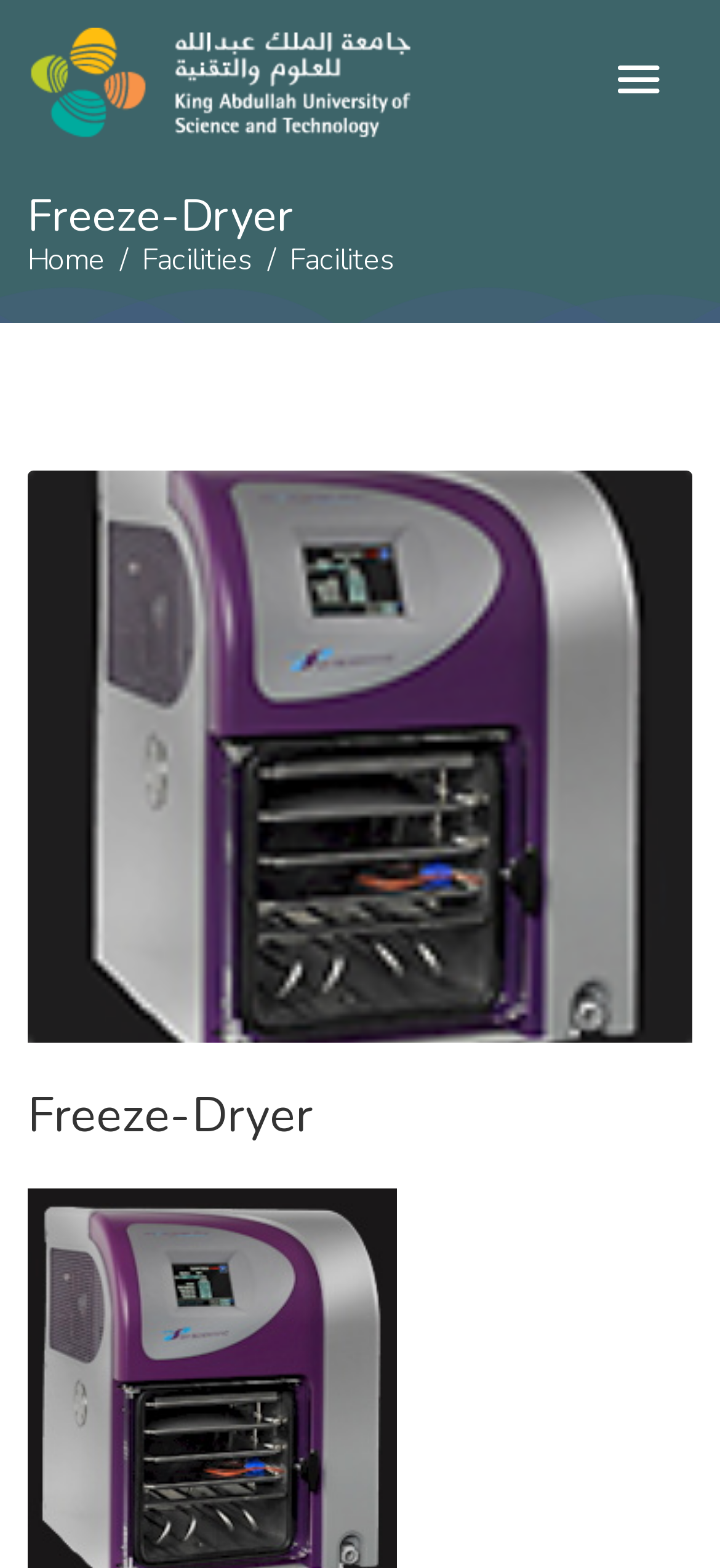Analyze the image and give a detailed response to the question:
What is the name of the institution?

The name of the institution can be found by looking at the top-left corner of the webpage, where there is a link with the text 'KAUST' and an image with the same name.